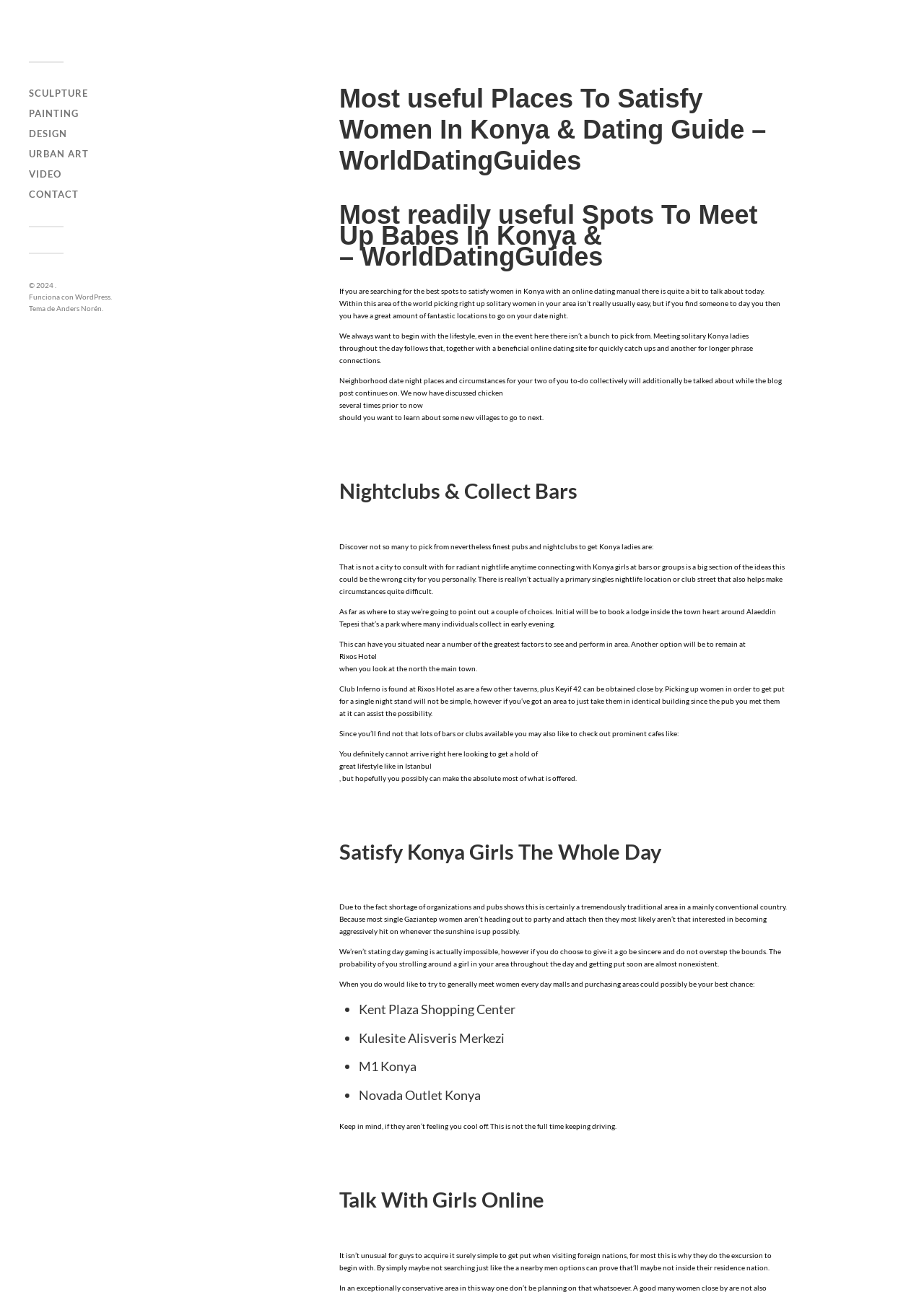Identify the bounding box coordinates of the area that should be clicked in order to complete the given instruction: "Follow Cem Dilmegani on Linkedin". The bounding box coordinates should be four float numbers between 0 and 1, i.e., [left, top, right, bottom].

None